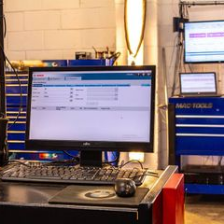What is the brand of the toolbox in the background? Look at the image and give a one-word or short phrase answer.

MAC TOOLS